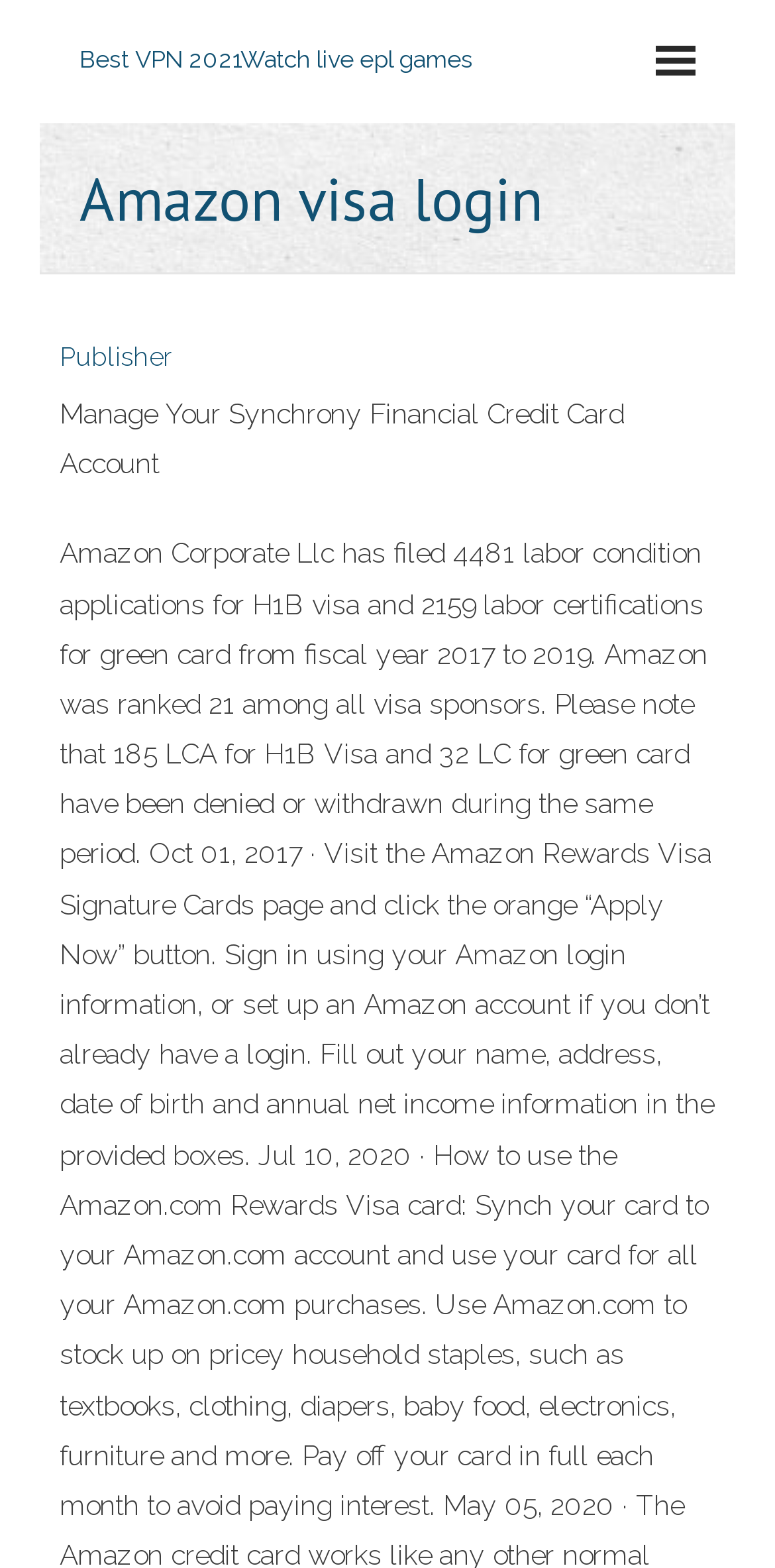Give a detailed overview of the webpage's appearance and contents.

The webpage is about Amazon Visa login and managing Synchrony Financial credit card accounts. At the top, there is a layout table that spans almost the entire width of the page. Within this table, there is a link to "Best VPN 2021" with a subtitle "Watch live epl games" located near the top-left corner of the page. The link is divided into two parts: "Best VPN 2021" and "VPN 2021".

Below the link, there is a heading that reads "Amazon visa login" positioned near the top-center of the page. Further down, there is a link to "Publisher" located near the top-left corner of the page. Next to the "Publisher" link, there is a paragraph of text that describes how to manage one's Synchrony Financial credit card account. This text is positioned near the top-center of the page and spans about two-thirds of the page's width.